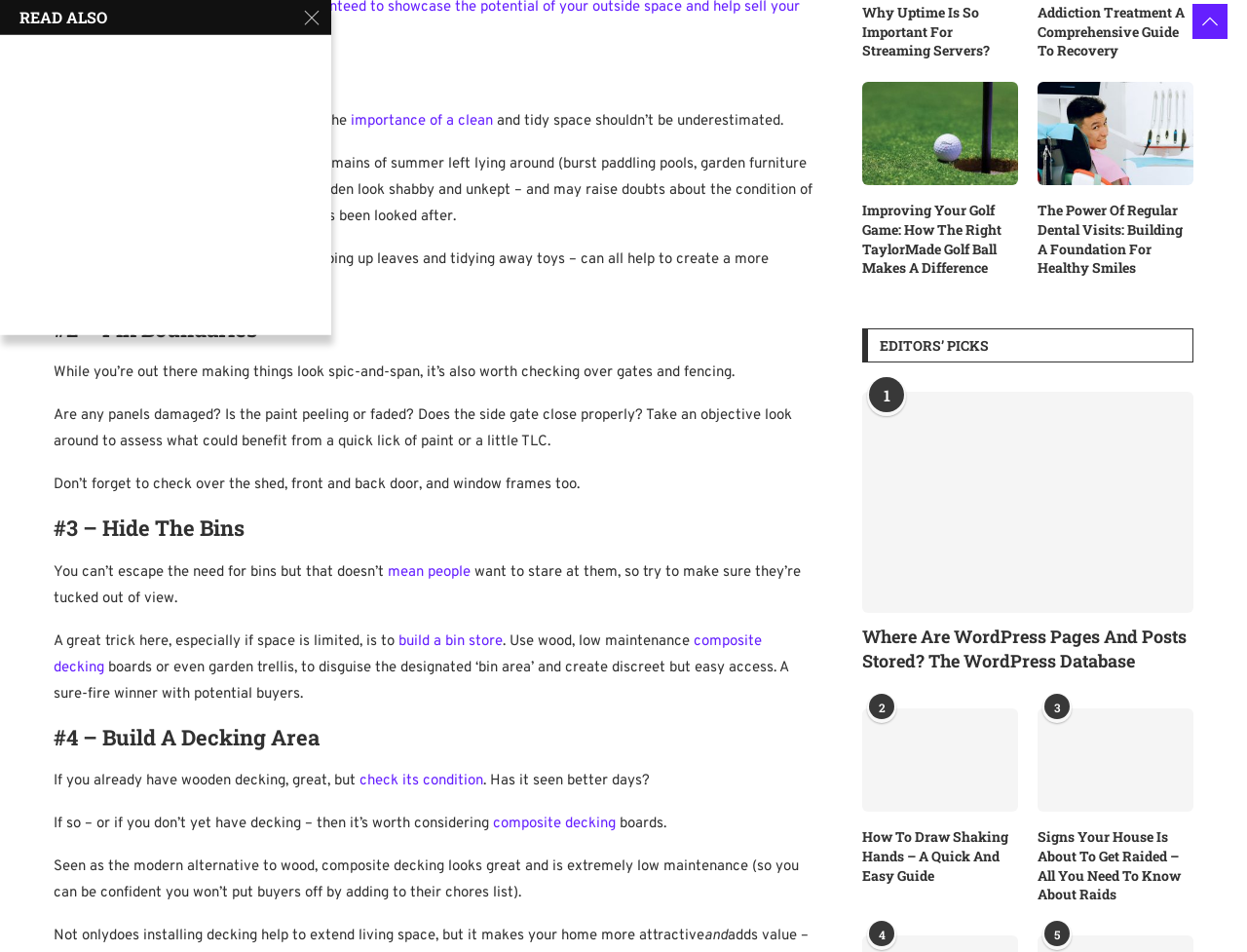Identify the bounding box coordinates for the element you need to click to achieve the following task: "check the condition of the decking". The coordinates must be four float values ranging from 0 to 1, formatted as [left, top, right, bottom].

[0.288, 0.811, 0.388, 0.83]